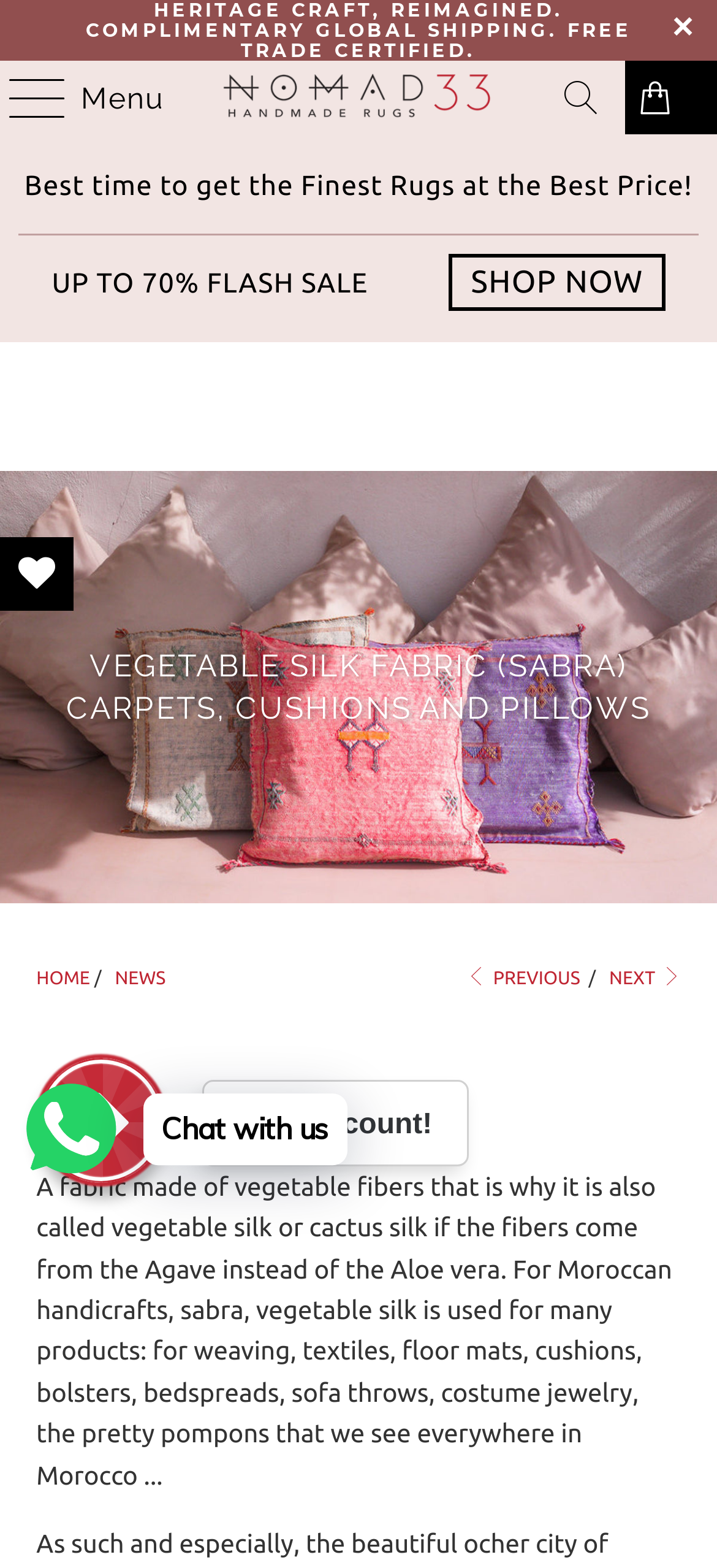Pinpoint the bounding box coordinates of the clickable area necessary to execute the following instruction: "Chat with us". The coordinates should be given as four float numbers between 0 and 1, namely [left, top, right, bottom].

[0.225, 0.708, 0.458, 0.731]